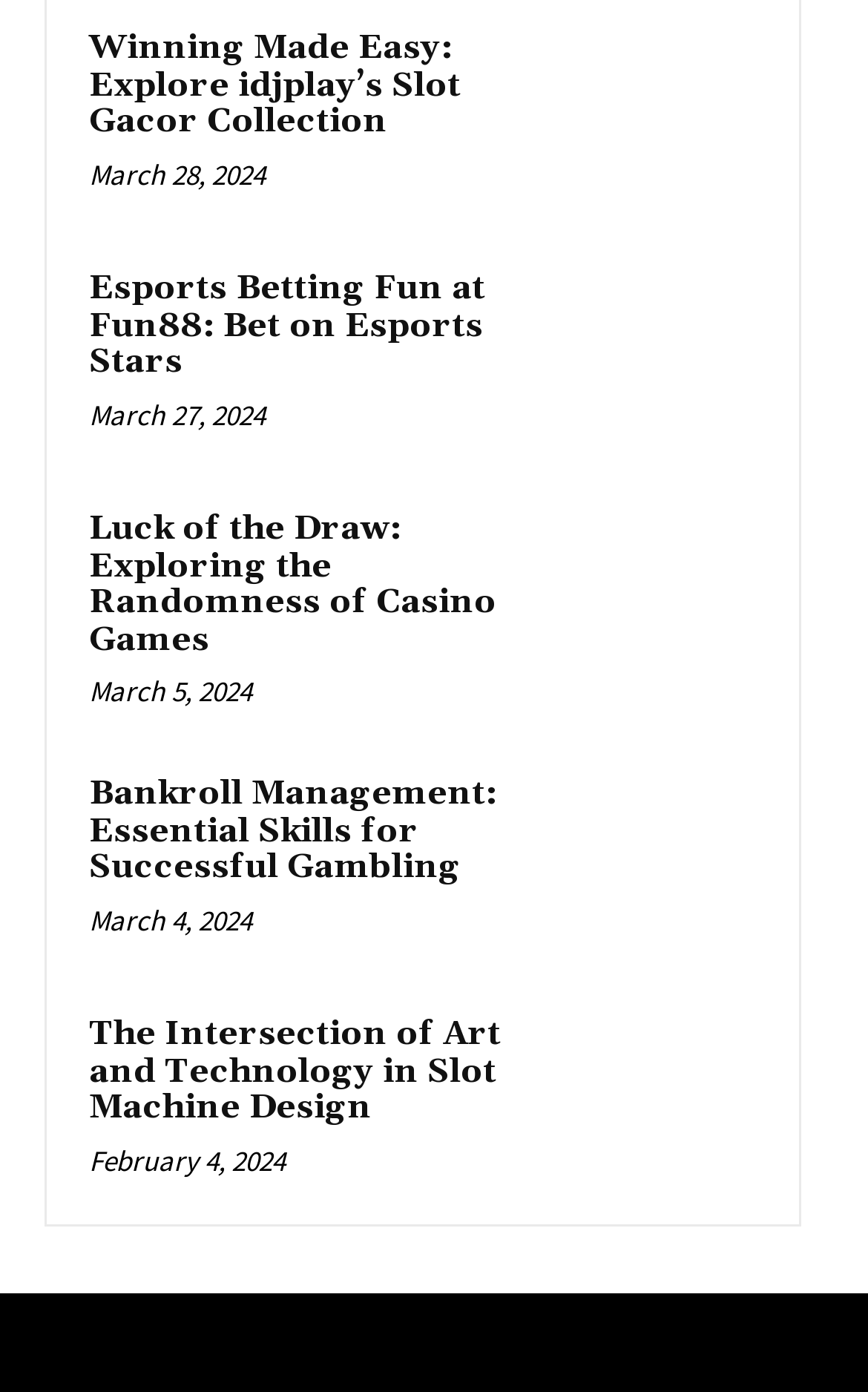What is the topic of the first article?
Please provide a comprehensive answer based on the information in the image.

I looked at the first heading on the page, which is 'Winning Made Easy: Explore idjplay’s Slot Gacor Collection', and determined that the topic of the first article is related to Slot Gacor Collection.